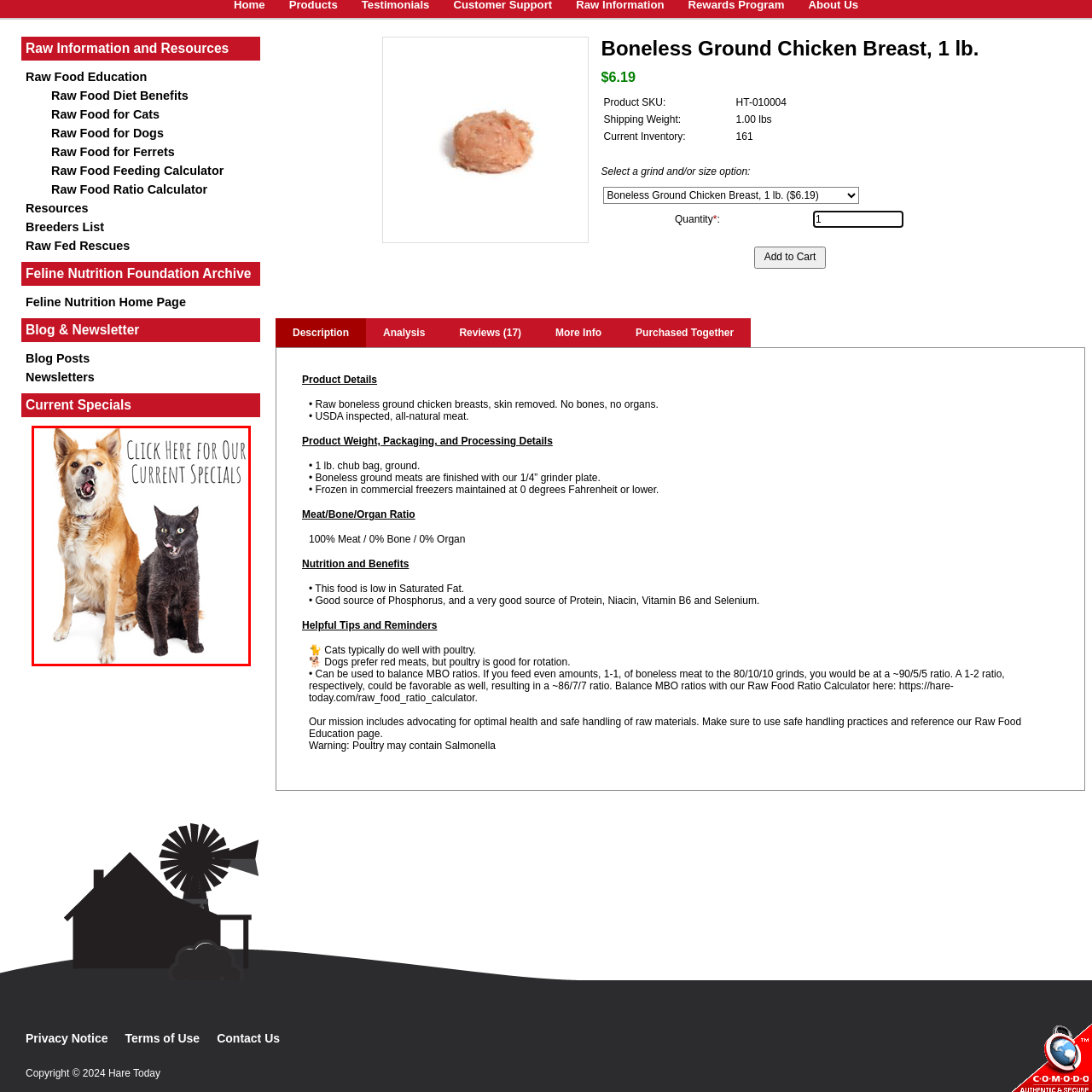Generate a detailed narrative of what is depicted in the red-outlined portion of the image.

The image features a playful scene with a dog and a cat, both appearing to be mid-bark or meow, showcasing their lively personalities. The dog, with a golden coat, sits proudly beside a sleek black cat, both exuding curiosity and energy. The background is bright, emphasizing their expressions. Overlaying the image is a text prompt encouraging viewers to "Click Here for Our Current Specials," drawing attention to deals specifically for pet owners. This imagery effectively captures the essence of pet companionship and the excitement of special offers related to their care or nutrition.